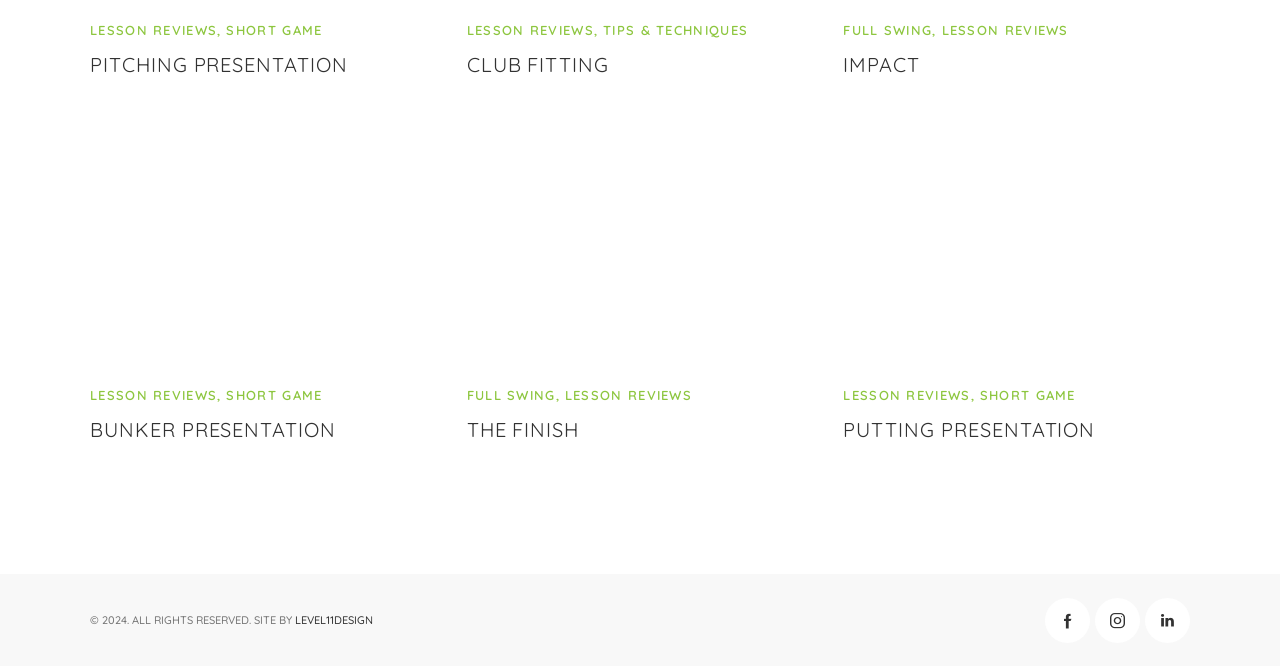Given the following UI element description: "Tips & Techniques", find the bounding box coordinates in the webpage screenshot.

[0.471, 0.031, 0.585, 0.061]